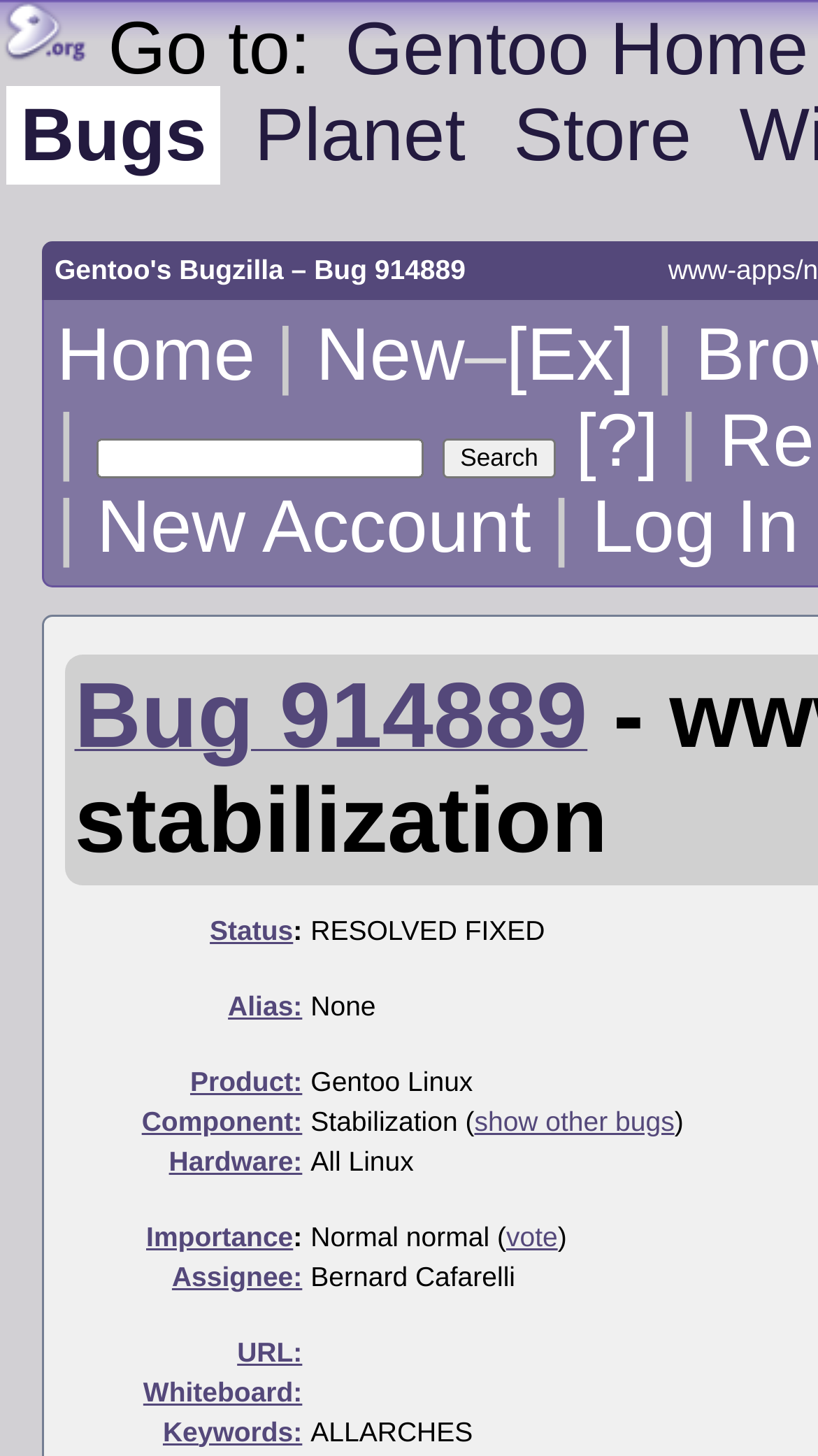Specify the bounding box coordinates of the area to click in order to execute this command: 'Log in to the system'. The coordinates should consist of four float numbers ranging from 0 to 1, and should be formatted as [left, top, right, bottom].

[0.723, 0.333, 0.976, 0.39]